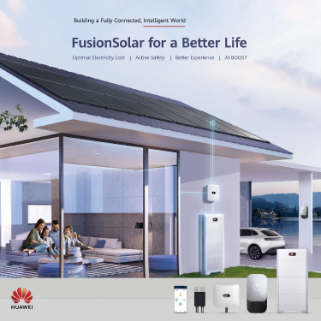What is the purpose of the solar panels on the roof?
Using the picture, provide a one-word or short phrase answer.

Sustainable energy